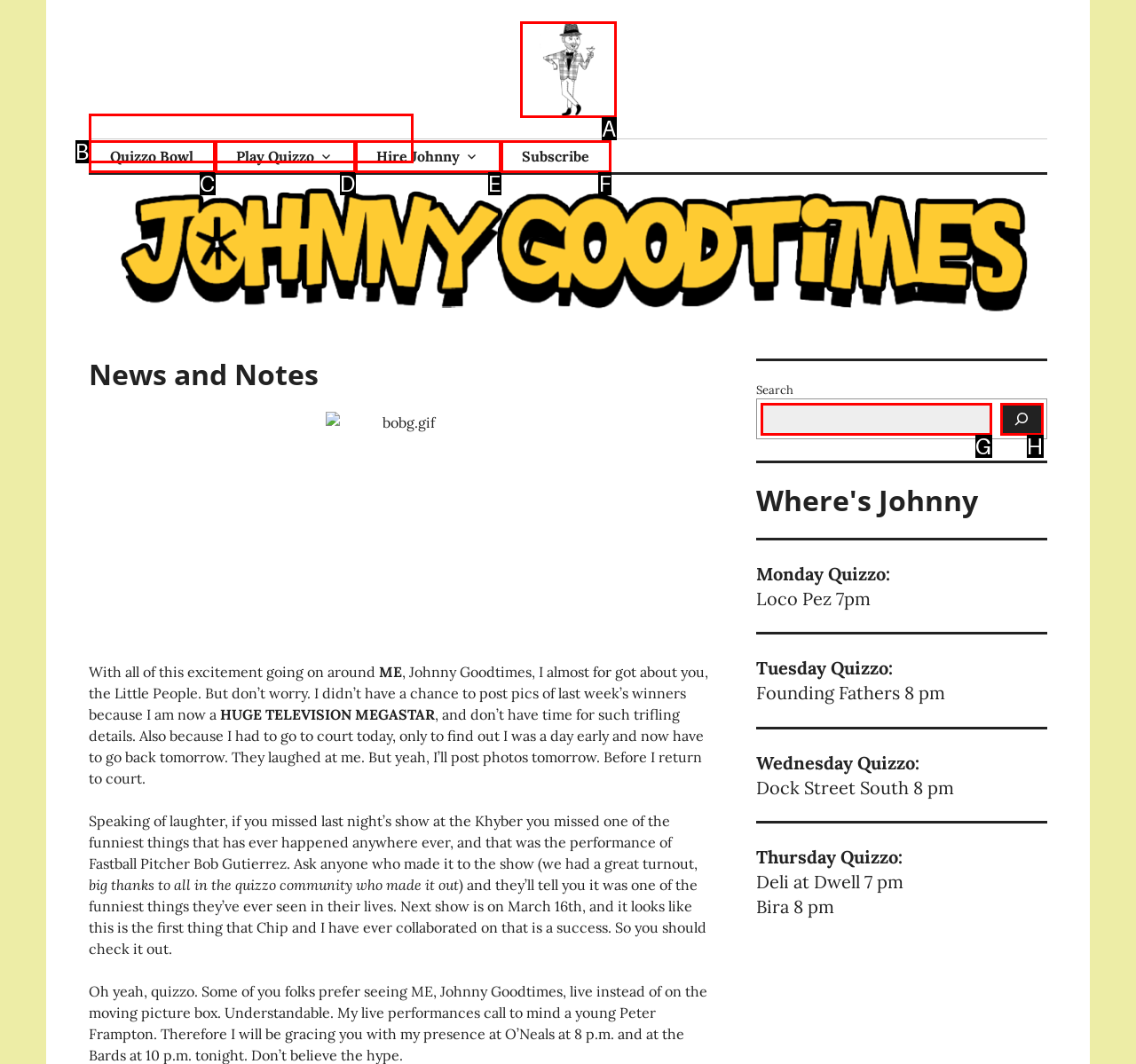Determine the appropriate lettered choice for the task: Read about the best fitness trackers. Reply with the correct letter.

None